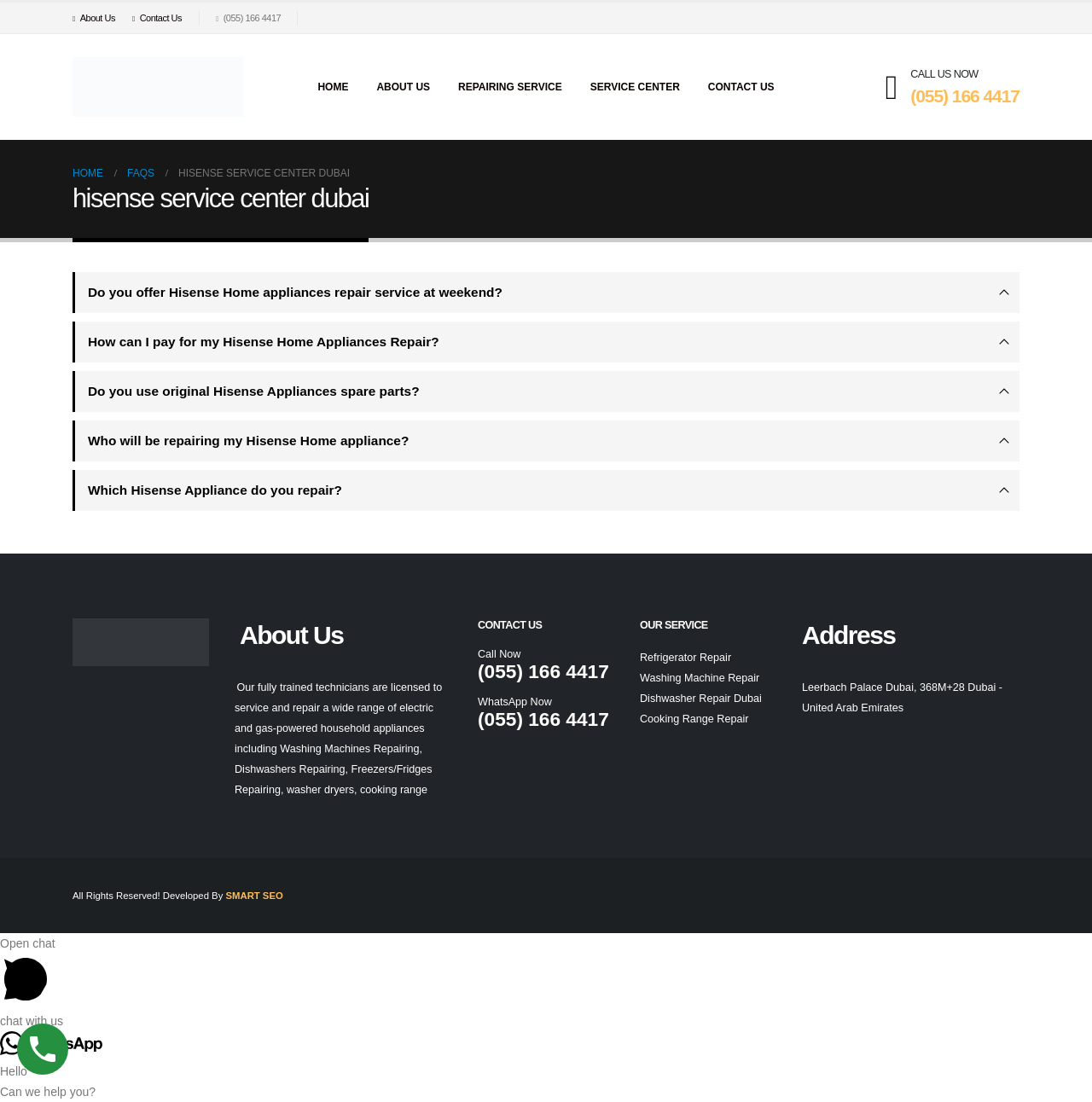Please predict the bounding box coordinates of the element's region where a click is necessary to complete the following instruction: "Click on About Us". The coordinates should be represented by four float numbers between 0 and 1, i.e., [left, top, right, bottom].

[0.066, 0.002, 0.113, 0.03]